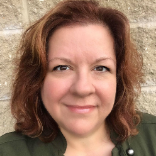What is Angie's approach to customers?
Using the image provided, answer with just one word or phrase.

Treating them like family